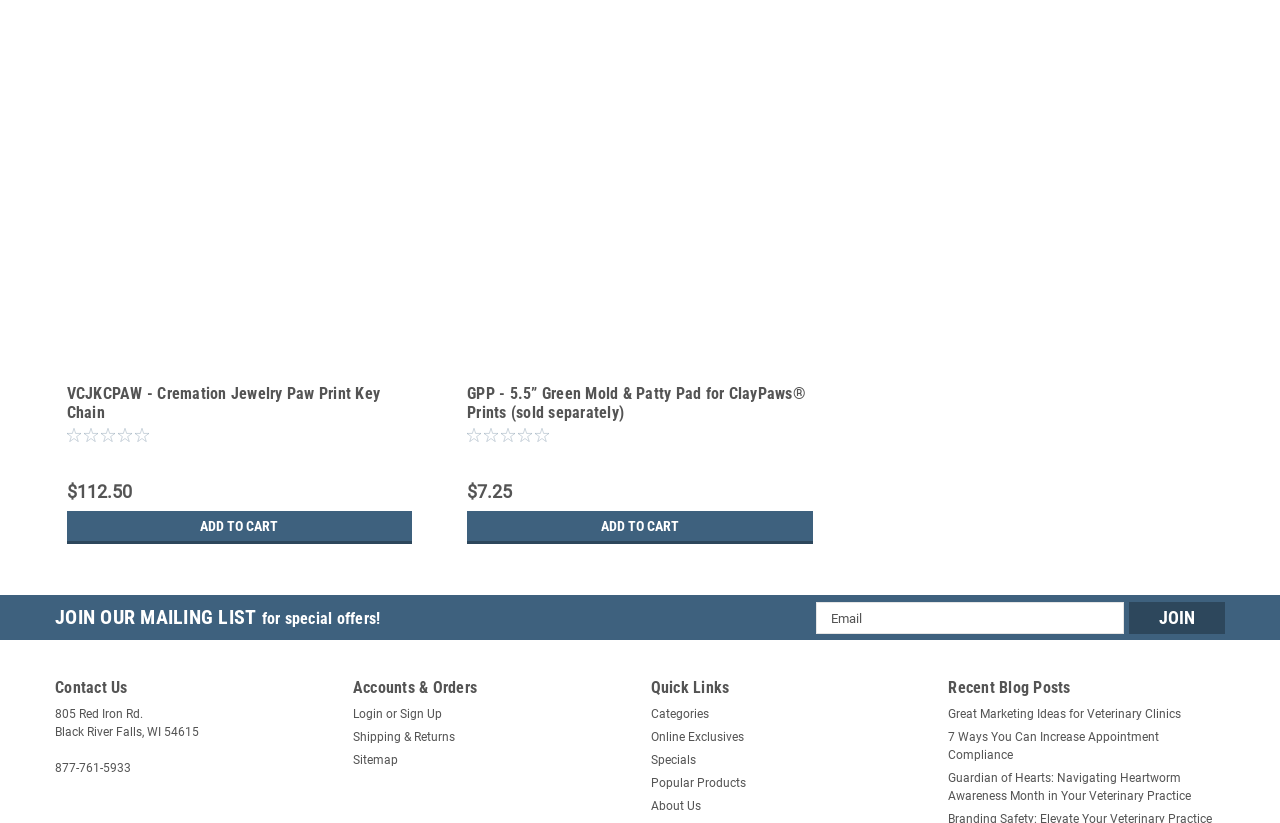Based on the element description Sign Up, identify the bounding box coordinates for the UI element. The coordinates should be in the format (top-left x, top-left y, bottom-right x, bottom-right y) and within the 0 to 1 range.

[0.312, 0.857, 0.345, 0.879]